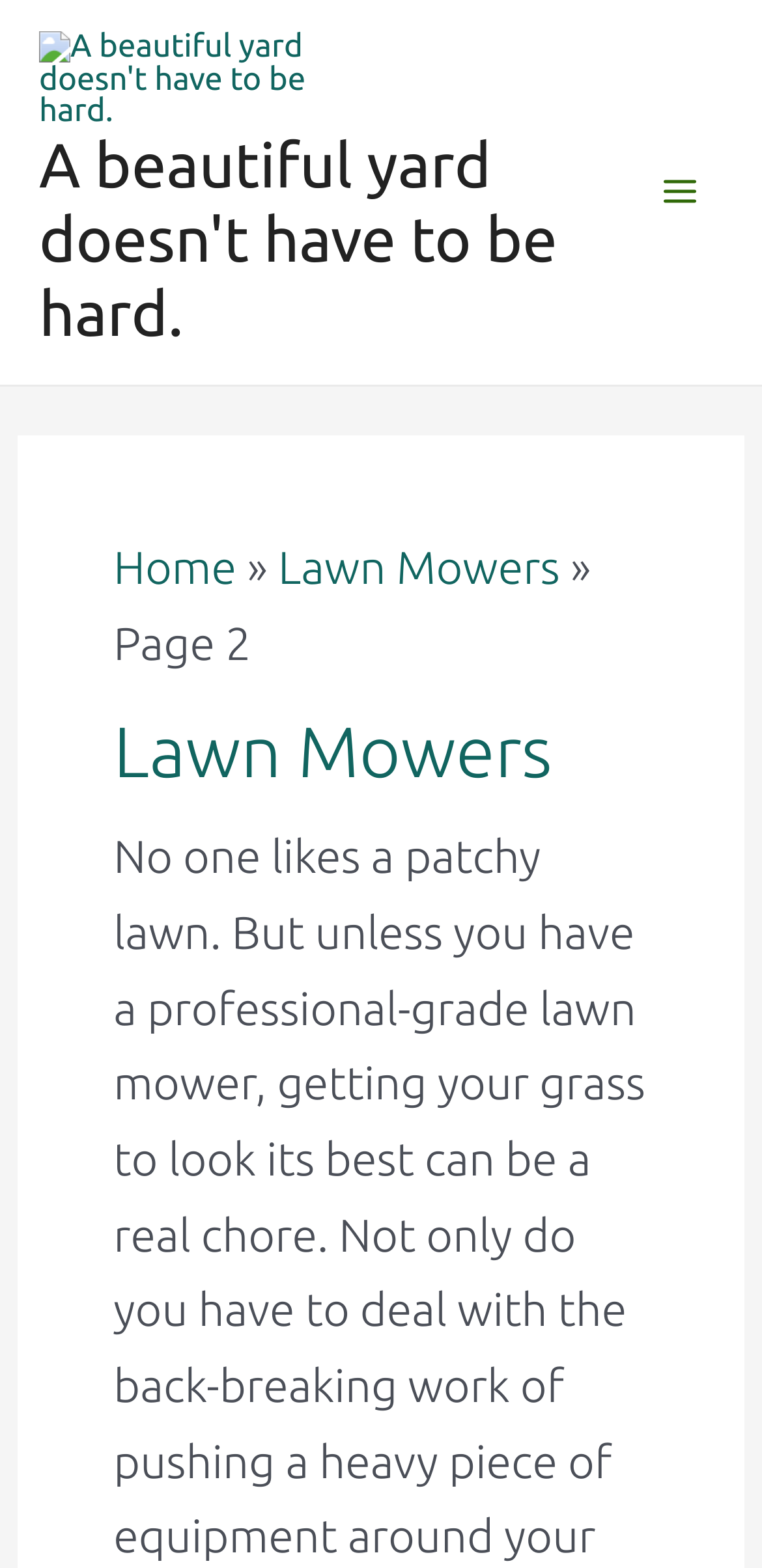Write an exhaustive caption that covers the webpage's main aspects.

The webpage is about lawn mowers, with a prominent link at the top left corner that reads "A beautiful yard doesn't have to be hard." This link is accompanied by an image with the same description, taking up a significant portion of the top section. 

Below this section, there is a main menu button located at the top right corner, which is not expanded. The button has an icon, but no text description. 

On the left side of the page, there is a navigation section with breadcrumbs, which includes links to "Home" and "Lawn Mowers", separated by a "»" symbol. The "Lawn Mowers" link is the current page, as indicated by its position in the breadcrumbs. 

Further down, there is a large heading that reads "Lawn Mowers", taking up a significant portion of the page. 

There is another link with the same text "A beautiful yard doesn't have to be hard." located below the first one, but it is wider and takes up more vertical space.